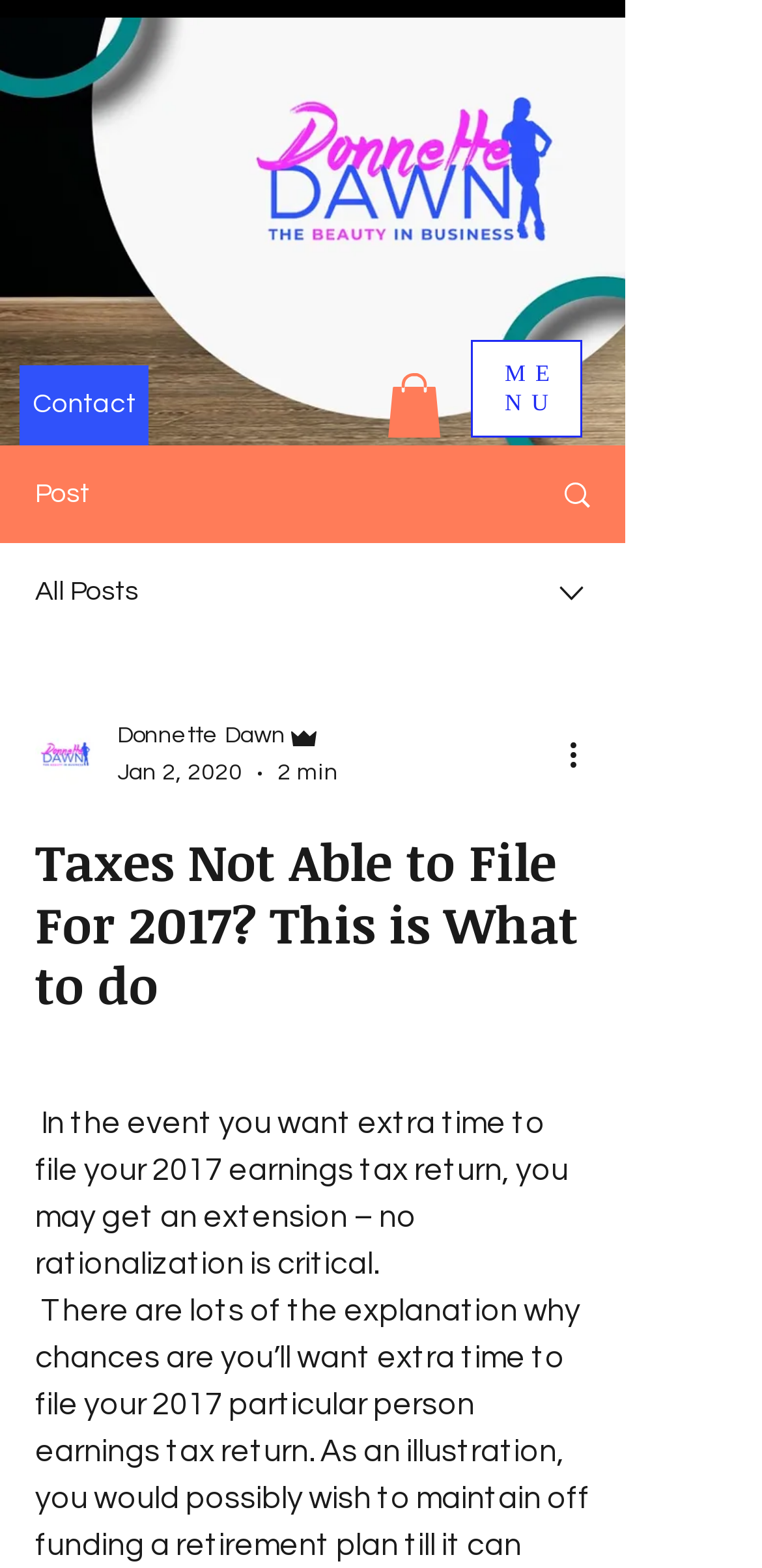What is the author of the article?
Look at the image and answer the question using a single word or phrase.

Donnette Dawn